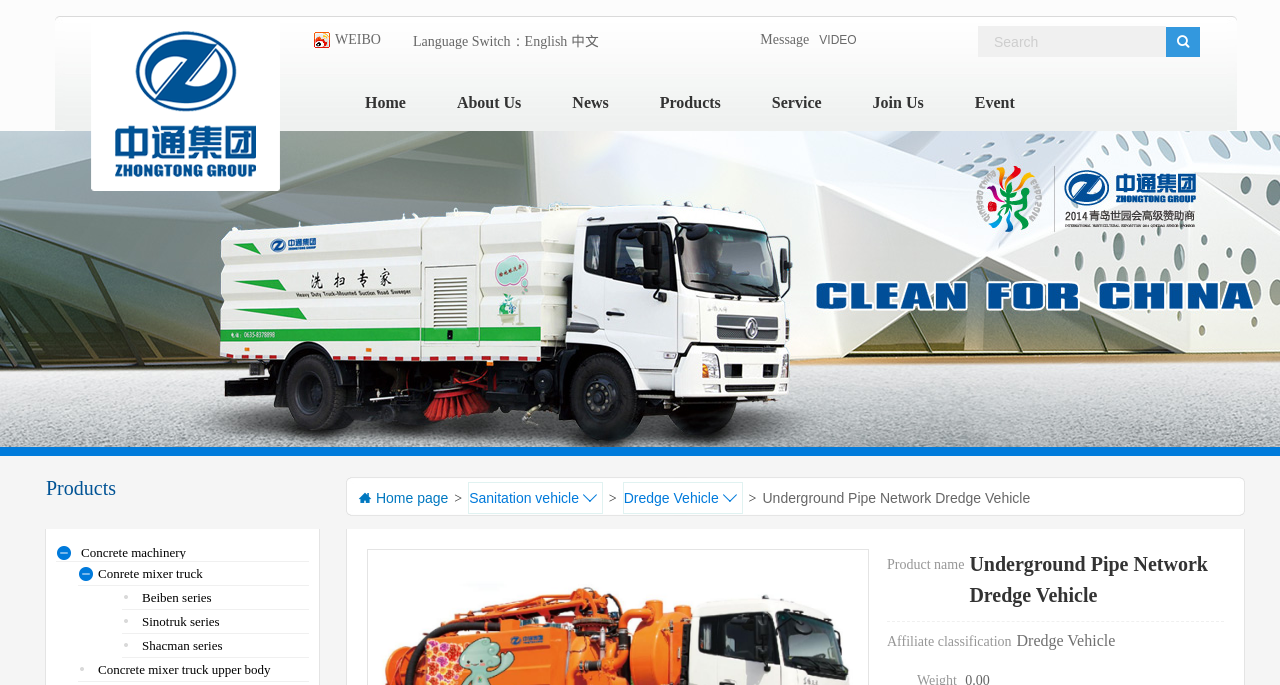Please provide a comprehensive response to the question based on the details in the image: What are the types of concrete machinery?

I found the types of concrete machinery by looking at the product list section, where I saw several static text elements with the texts 'Concrete mixer truck', 'Beiben series', 'Sinotruk series', and 'Shacman series', which are likely the types of concrete machinery.